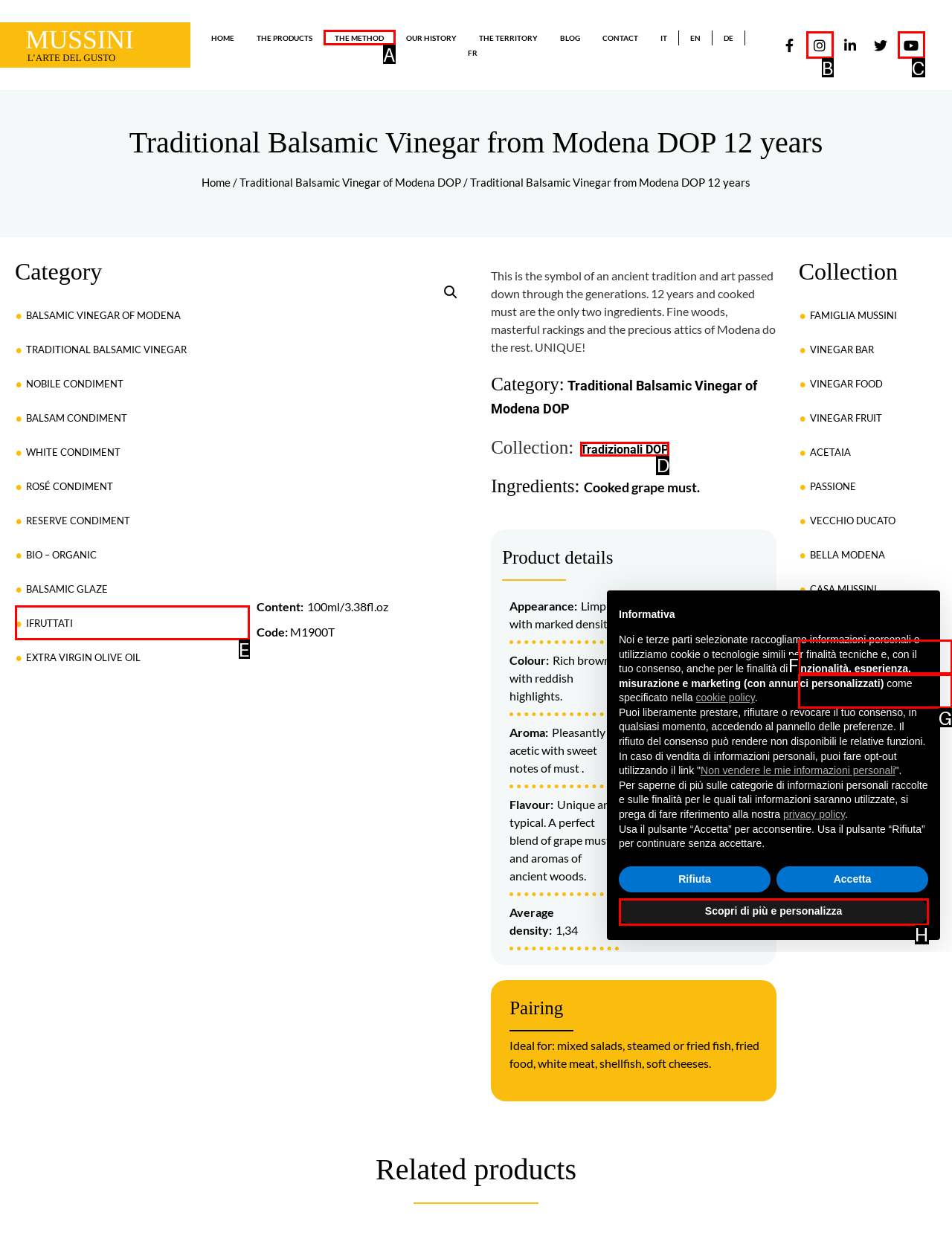Select the letter of the UI element you need to click on to fulfill this task: Learn more about the TRADITIONAL BALSAMIC VINEGAR collection. Write down the letter only.

D